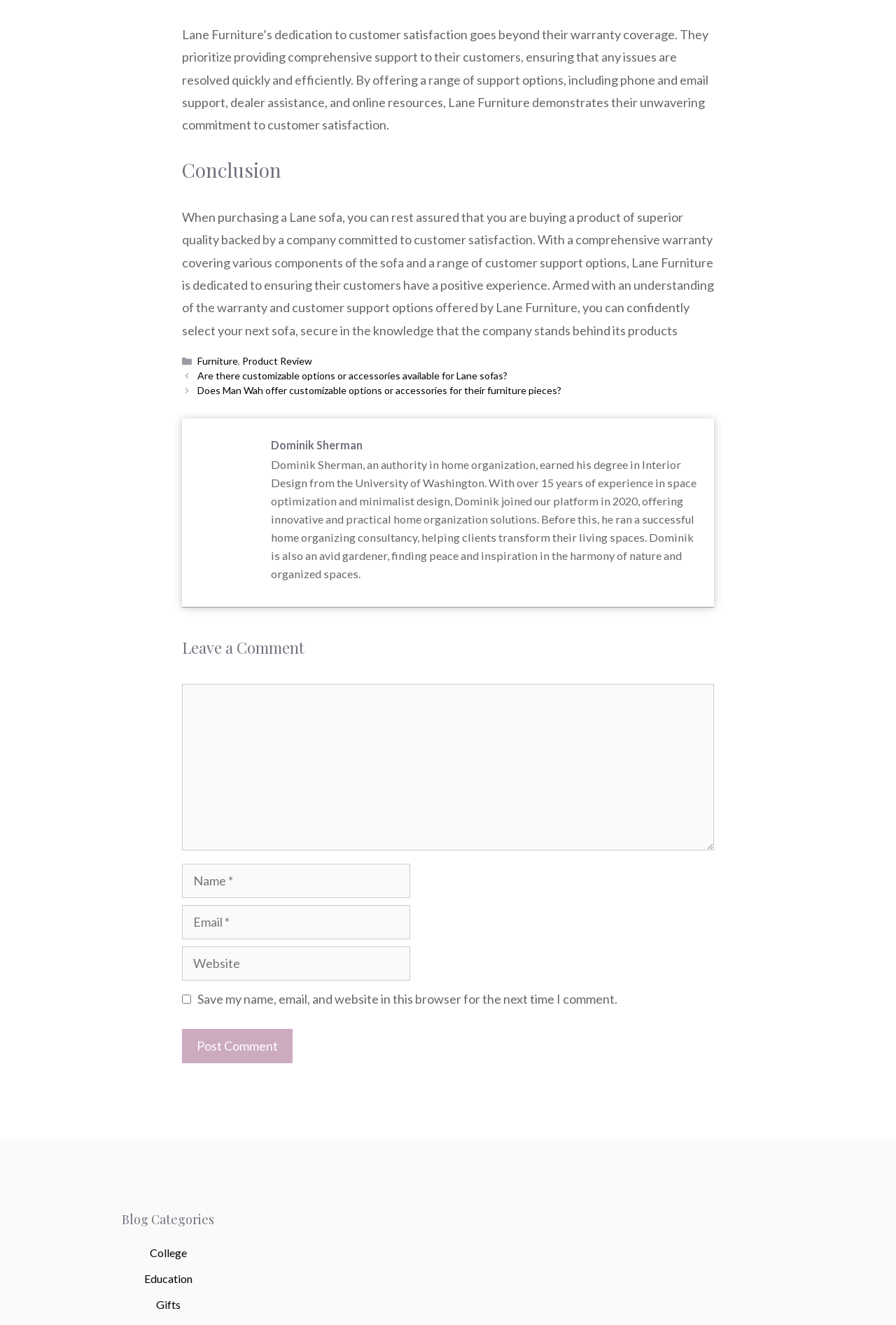Please find the bounding box coordinates of the clickable region needed to complete the following instruction: "Click on the 'Post Comment' button". The bounding box coordinates must consist of four float numbers between 0 and 1, i.e., [left, top, right, bottom].

[0.203, 0.777, 0.327, 0.803]